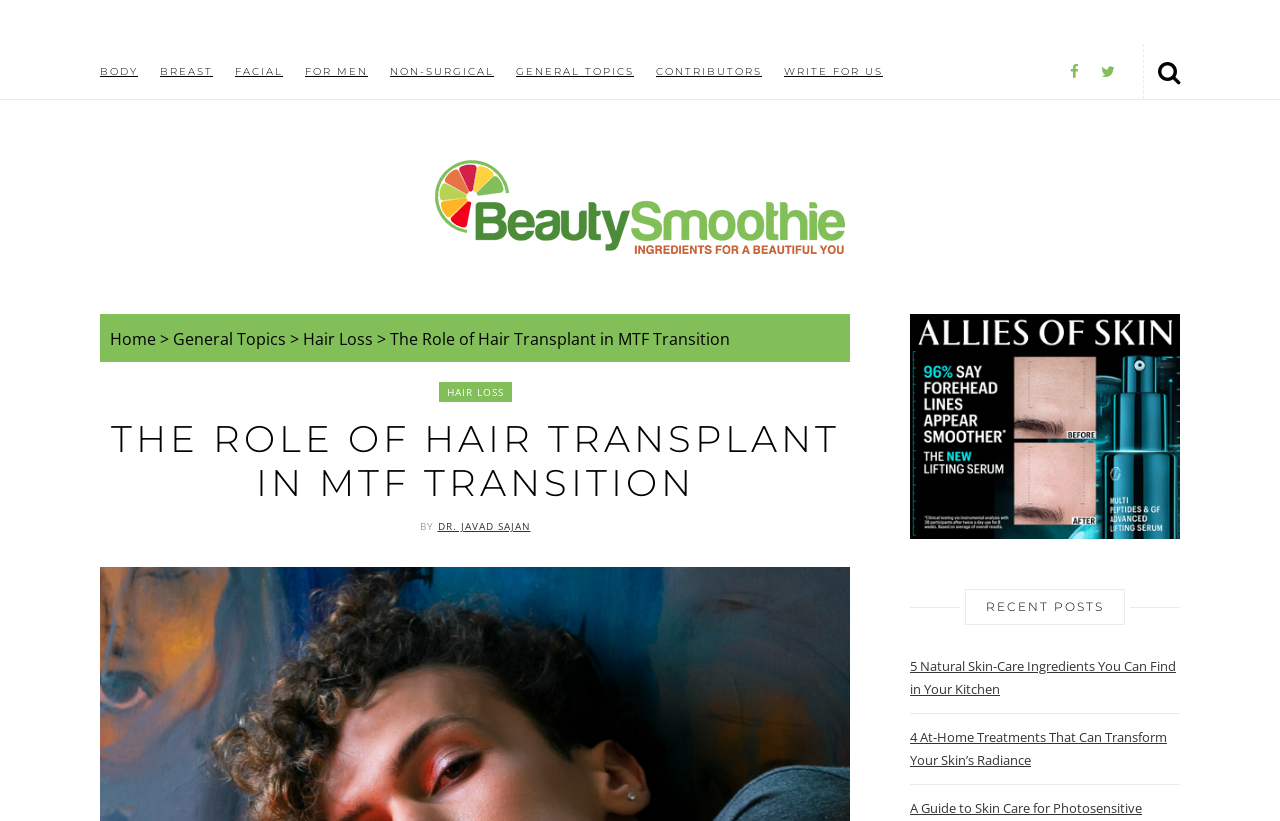Please find the bounding box coordinates of the clickable region needed to complete the following instruction: "Go to the 'HAIR LOSS' page". The bounding box coordinates must consist of four float numbers between 0 and 1, i.e., [left, top, right, bottom].

[0.343, 0.465, 0.4, 0.49]